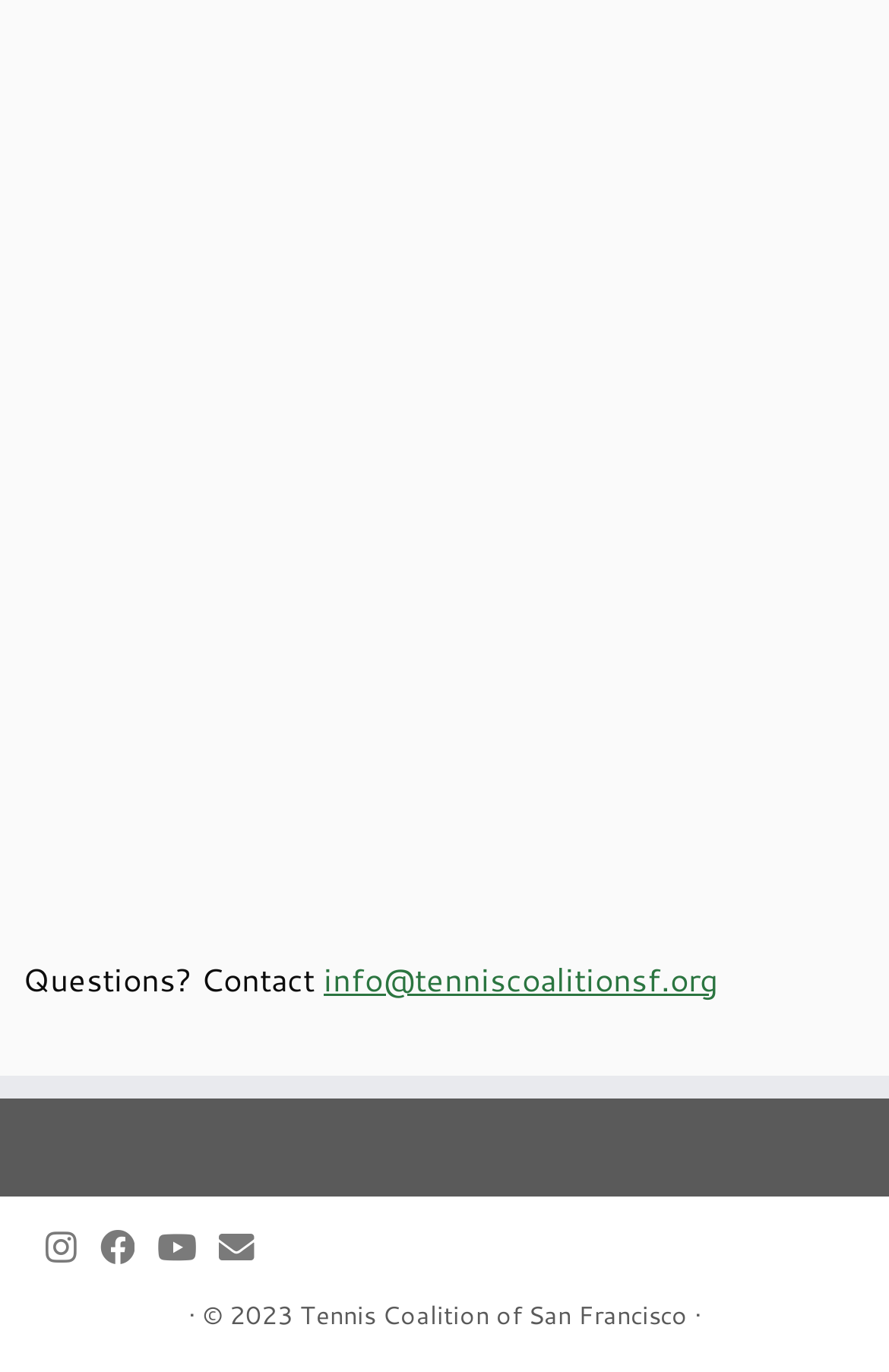What is the copyright year of the webpage?
Provide an in-depth and detailed answer to the question.

I found the copyright year by looking at the bottom section of the webpage, where I saw a static text '© 2023'.